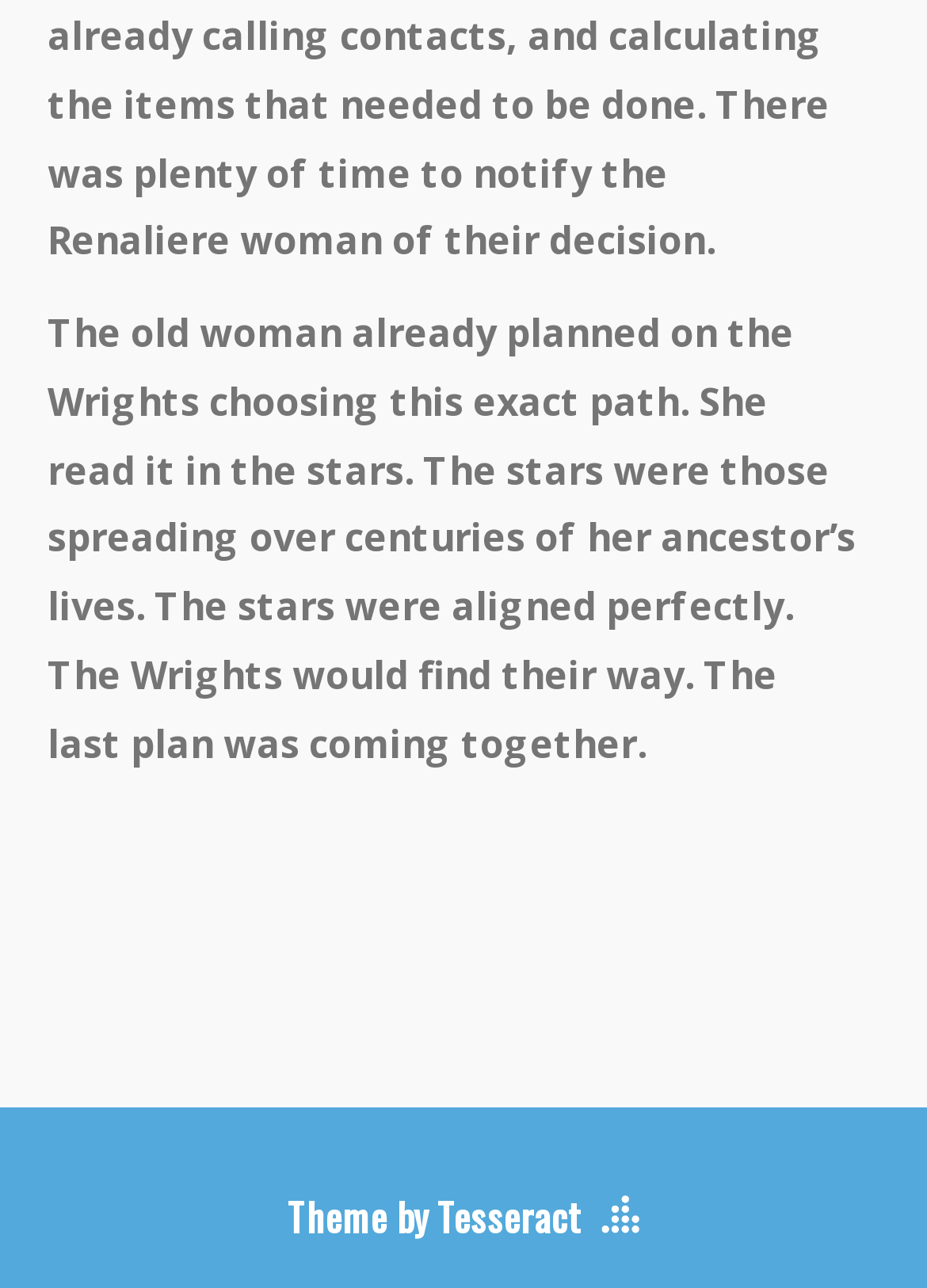Determine the bounding box for the described UI element: "Theme by Tesseract".

[0.31, 0.923, 0.628, 0.968]